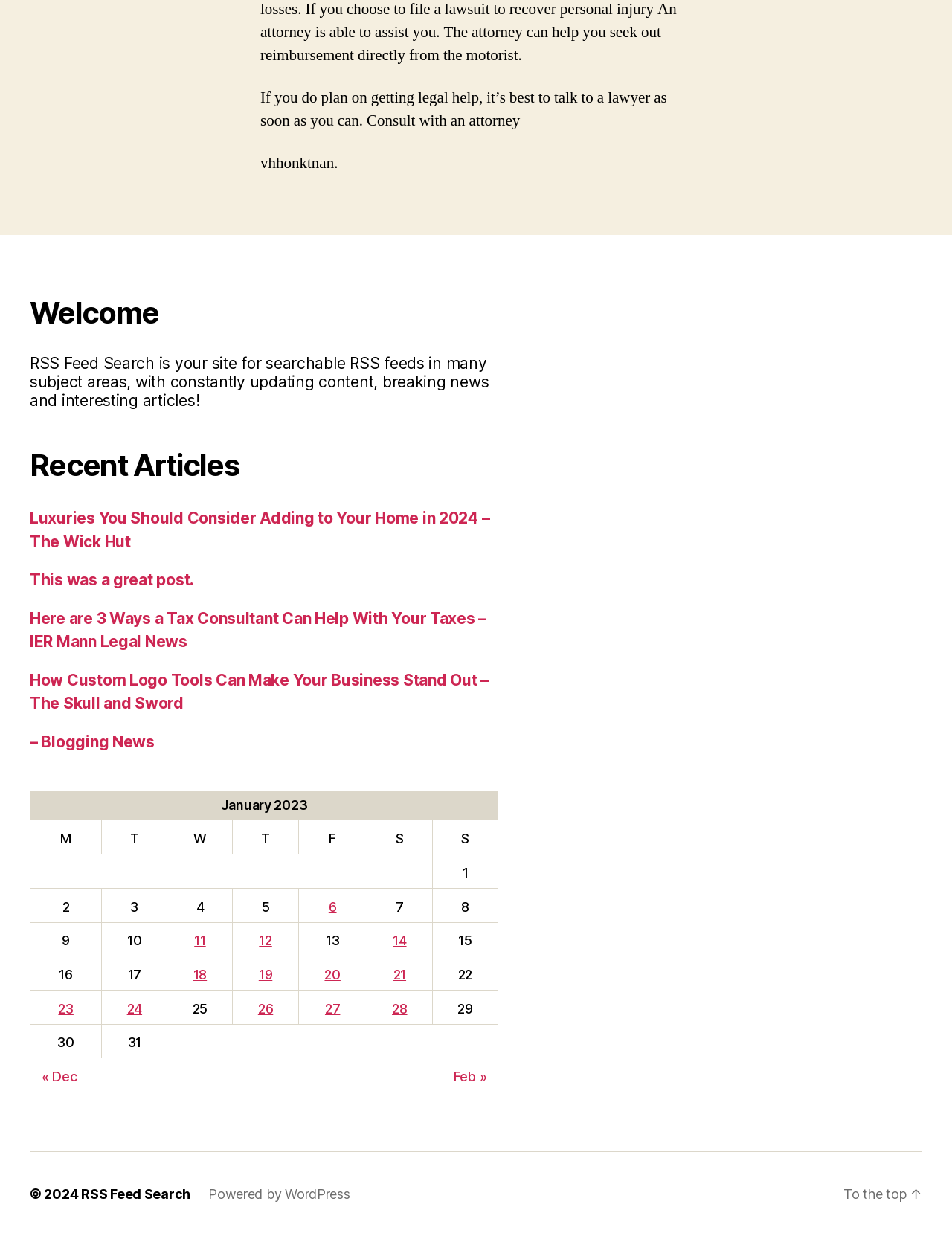Locate the bounding box for the described UI element: "Dishwasher Detergent". Ensure the coordinates are four float numbers between 0 and 1, formatted as [left, top, right, bottom].

None